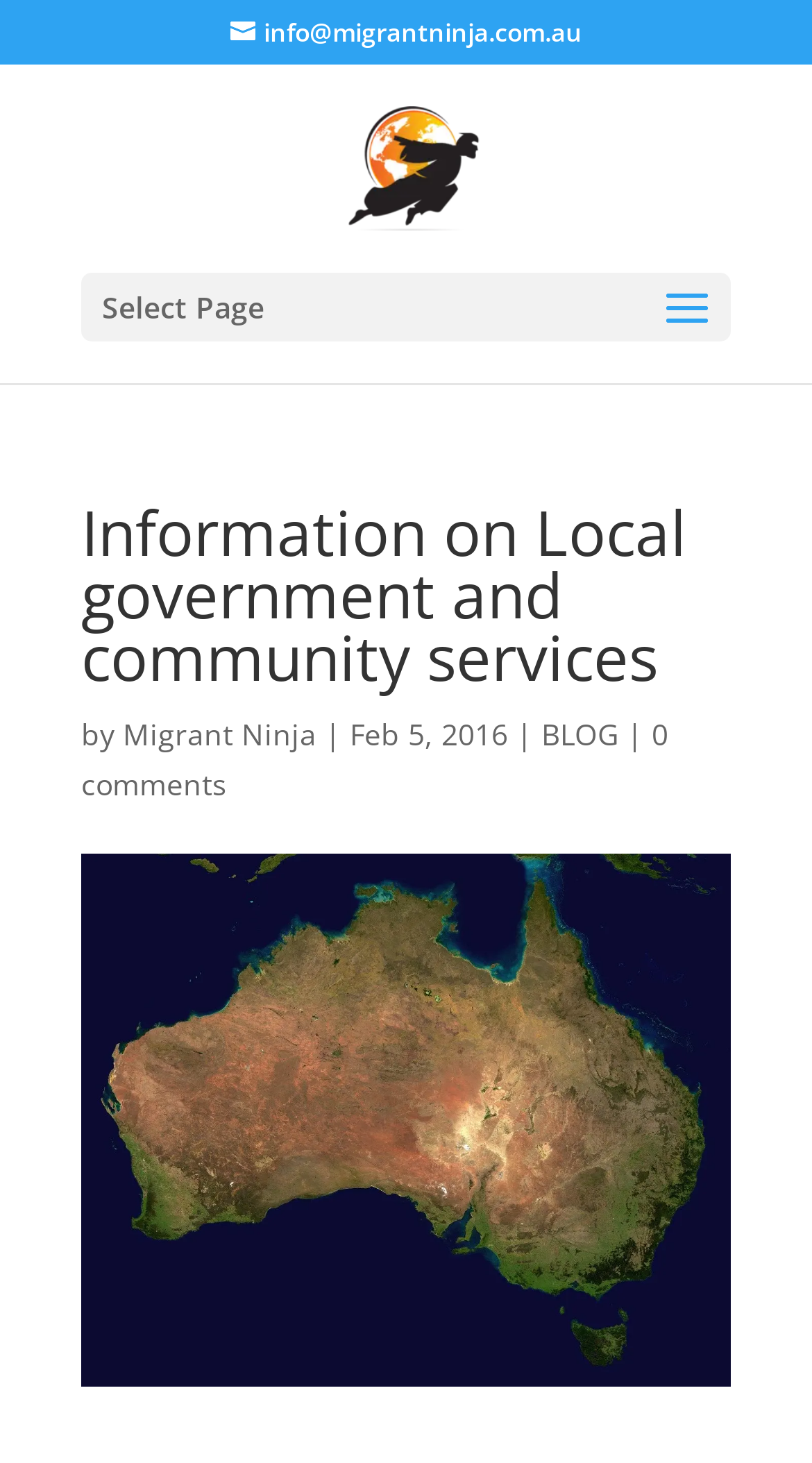Please examine the image and provide a detailed answer to the question: What is the date of the article?

The date of the article can be found below the title 'Information on Local government and community services', where it is written 'Feb 5, 2016'.